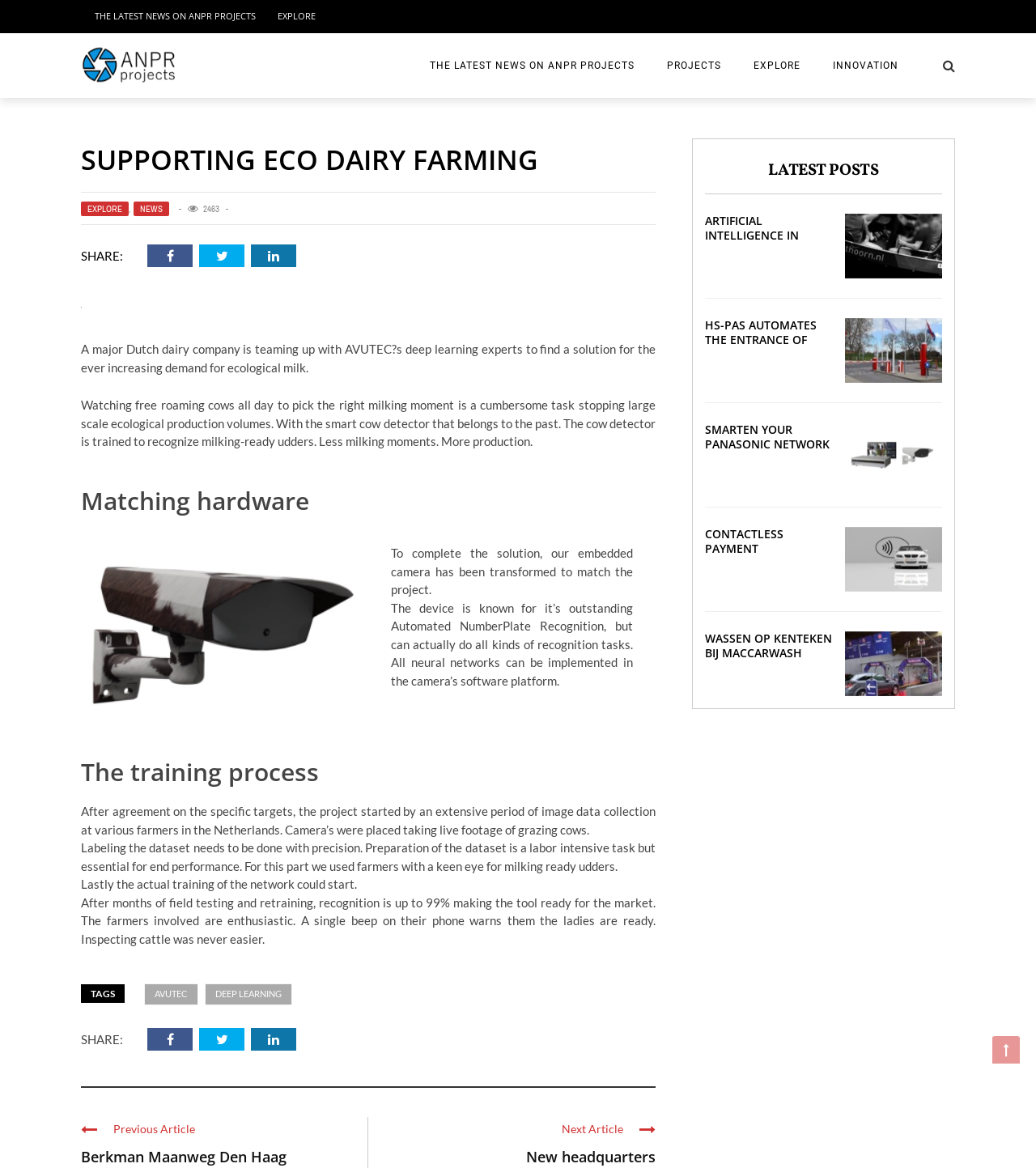Find the bounding box coordinates for the area you need to click to carry out the instruction: "Click the 'THE LATEST NEWS ON ANPR PROJECTS' link". The coordinates should be four float numbers between 0 and 1, indicated as [left, top, right, bottom].

[0.091, 0.008, 0.247, 0.019]